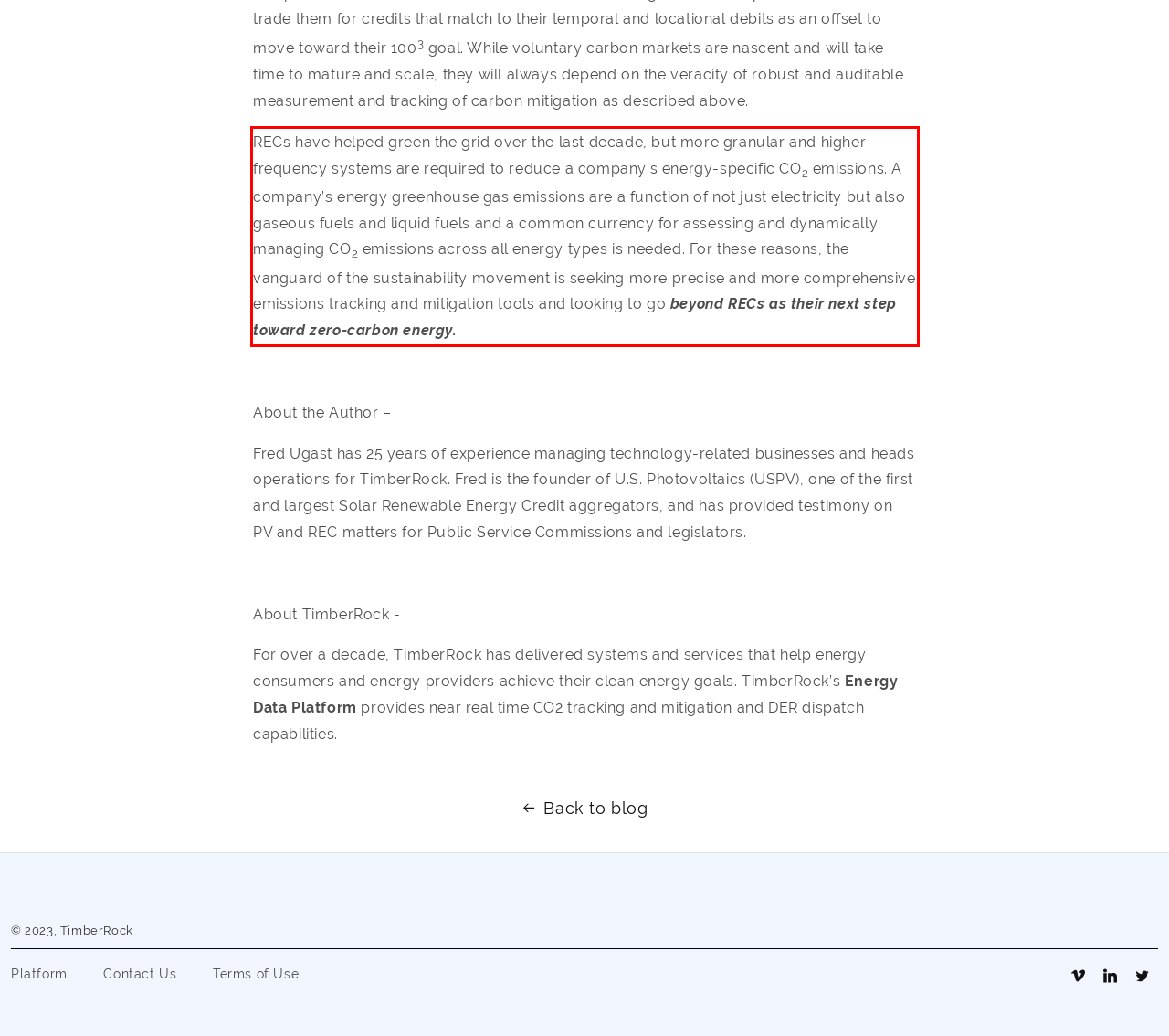You are provided with a screenshot of a webpage containing a red bounding box. Please extract the text enclosed by this red bounding box.

RECs have helped green the grid over the last decade, but more granular and higher frequency systems are required to reduce a company’s energy-specific CO2 emissions. A company’s energy greenhouse gas emissions are a function of not just electricity but also gaseous fuels and liquid fuels and a common currency for assessing and dynamically managing CO2 emissions across all energy types is needed. For these reasons, the vanguard of the sustainability movement is seeking more precise and more comprehensive emissions tracking and mitigation tools and looking to go beyond RECs as their next step toward zero-carbon energy.